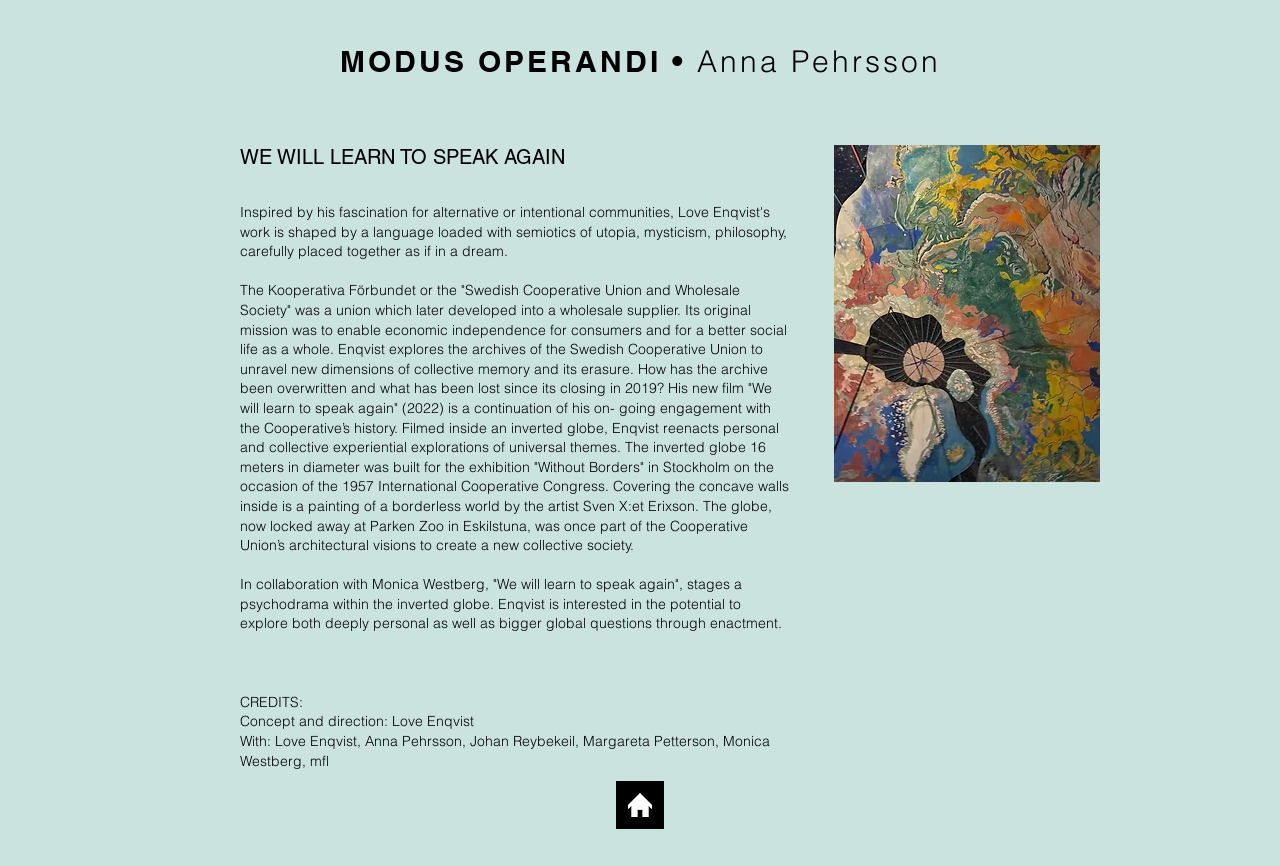Who is the collaborator of Love Enqvist in the film? Observe the screenshot and provide a one-word or short phrase answer.

Monica Westberg